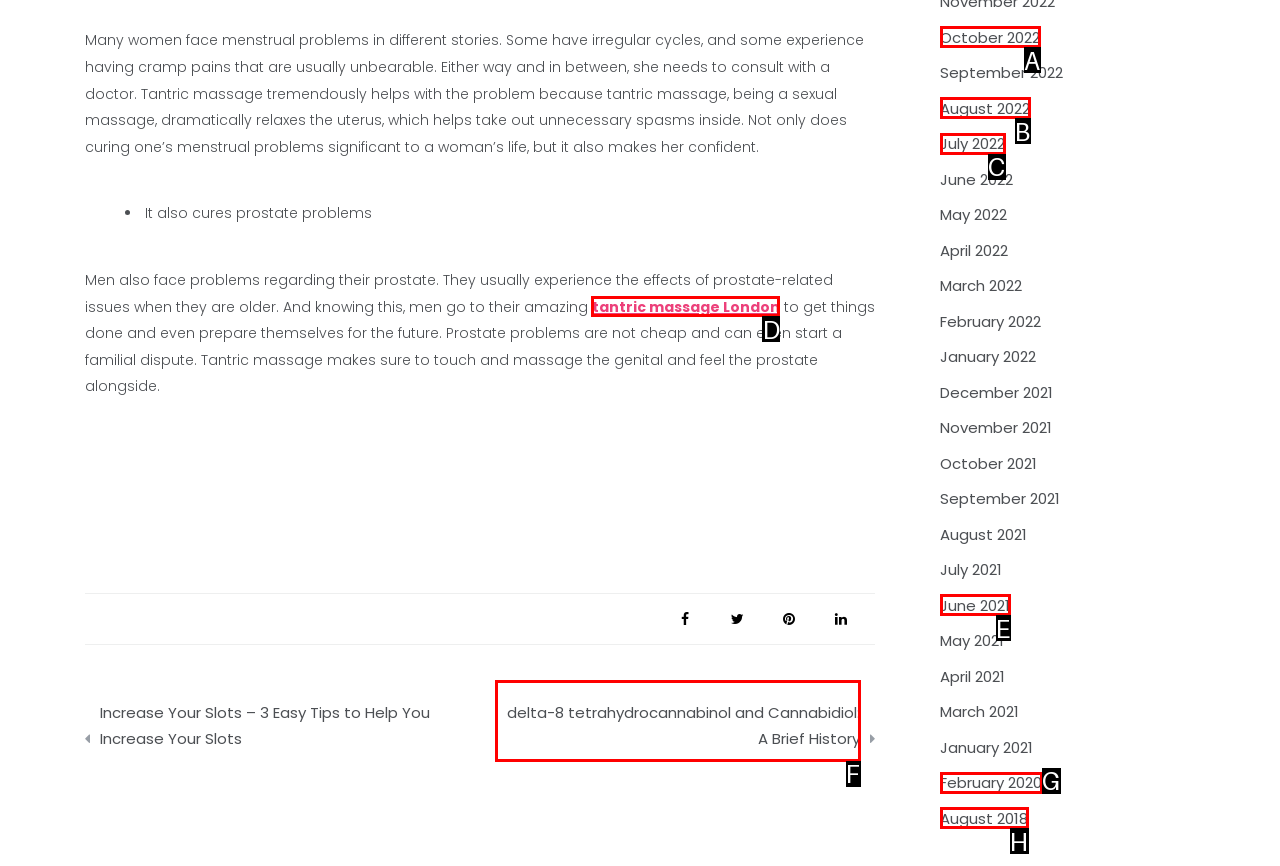Indicate the HTML element that should be clicked to perform the task: Click on the link to read about tantric massage London Reply with the letter corresponding to the chosen option.

D